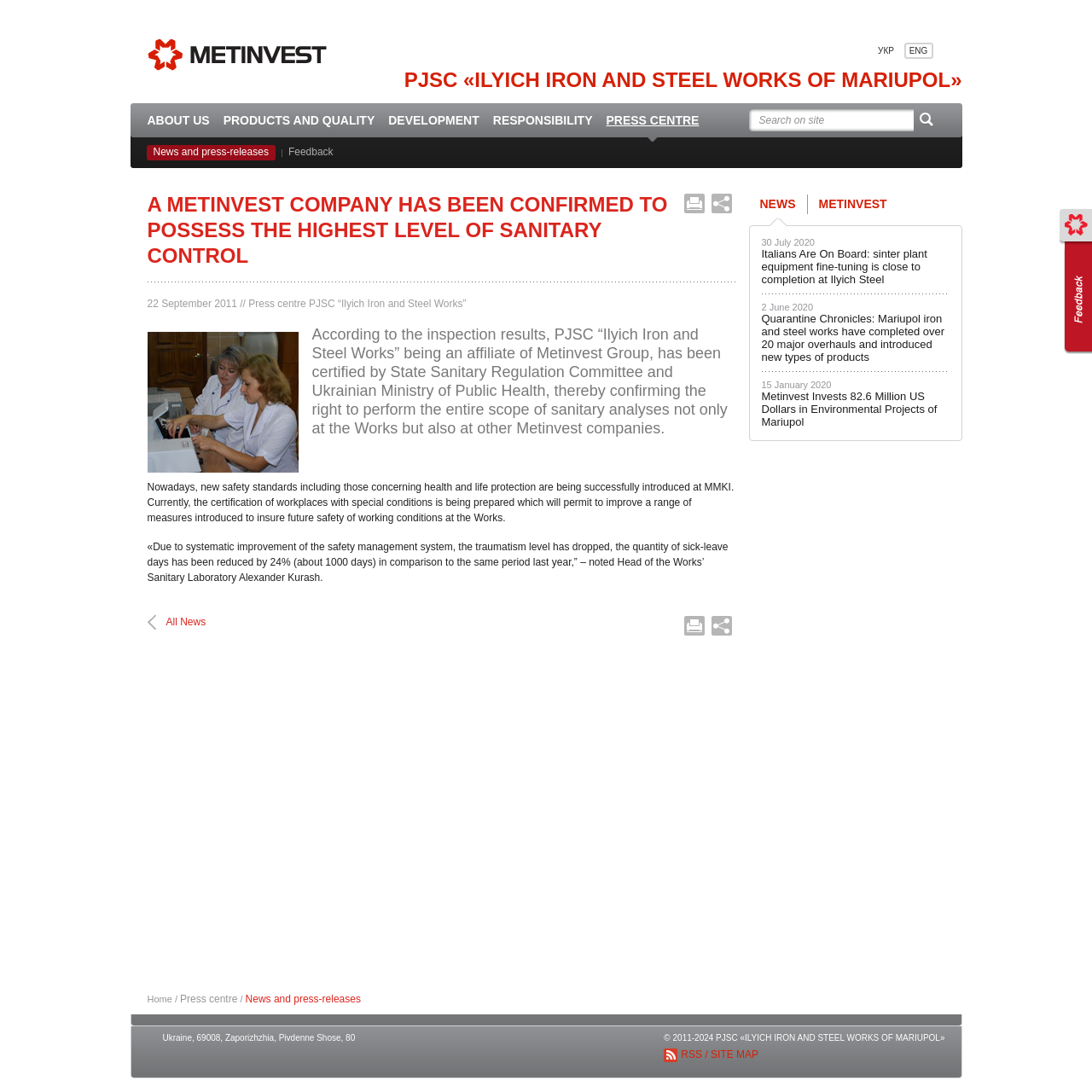Give the bounding box coordinates for the element described by: "FAQs".

None